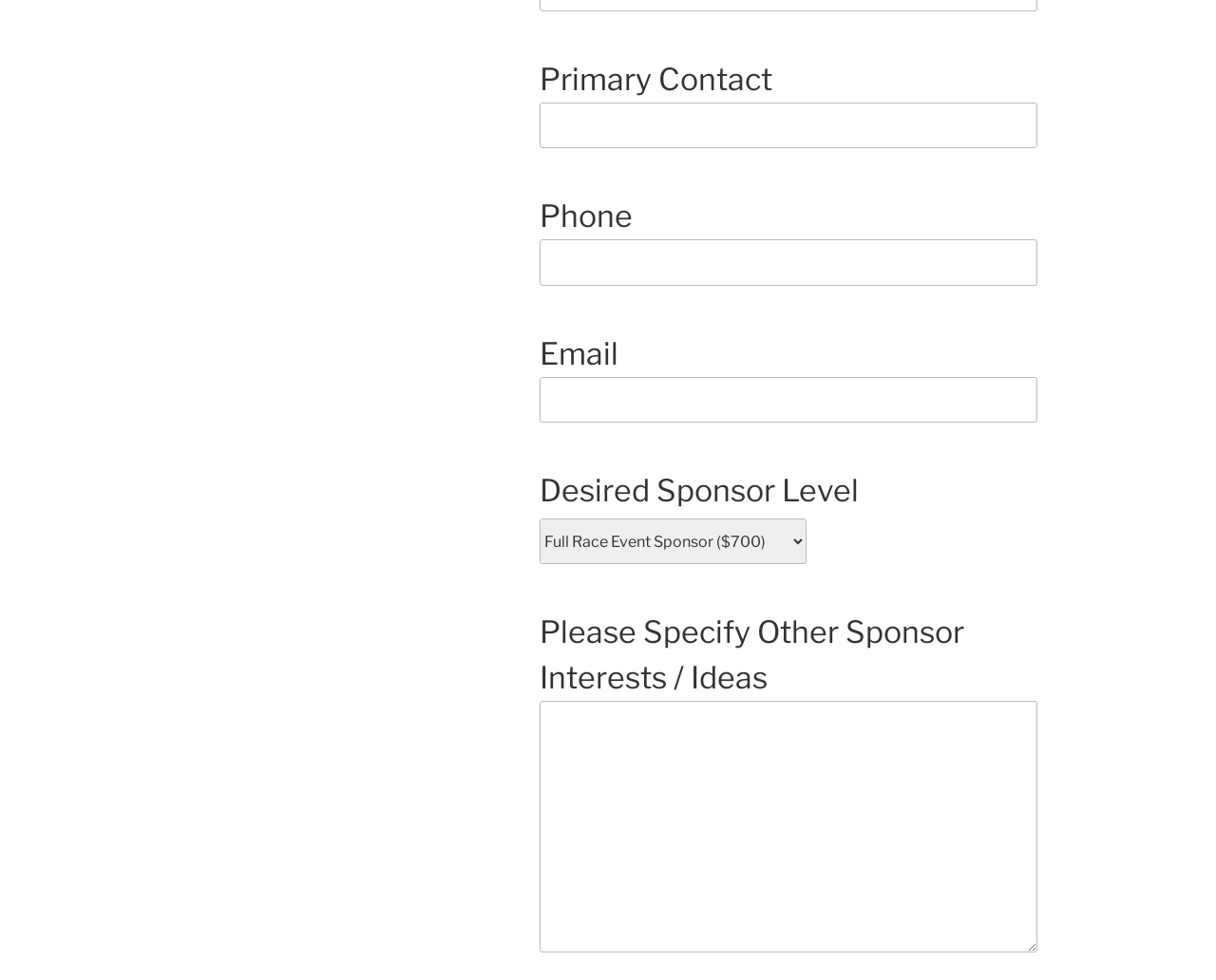What is the purpose of the 'Please Specify Other Sponsor Interests / Ideas' field?
Using the image as a reference, deliver a detailed and thorough answer to the question.

The label 'Please Specify Other Sponsor Interests / Ideas' suggests that this field is meant to collect additional information or ideas related to sponsorship that may not be covered by the previous fields. The presence of a text box below the label implies that users can enter free-form text to provide this information.